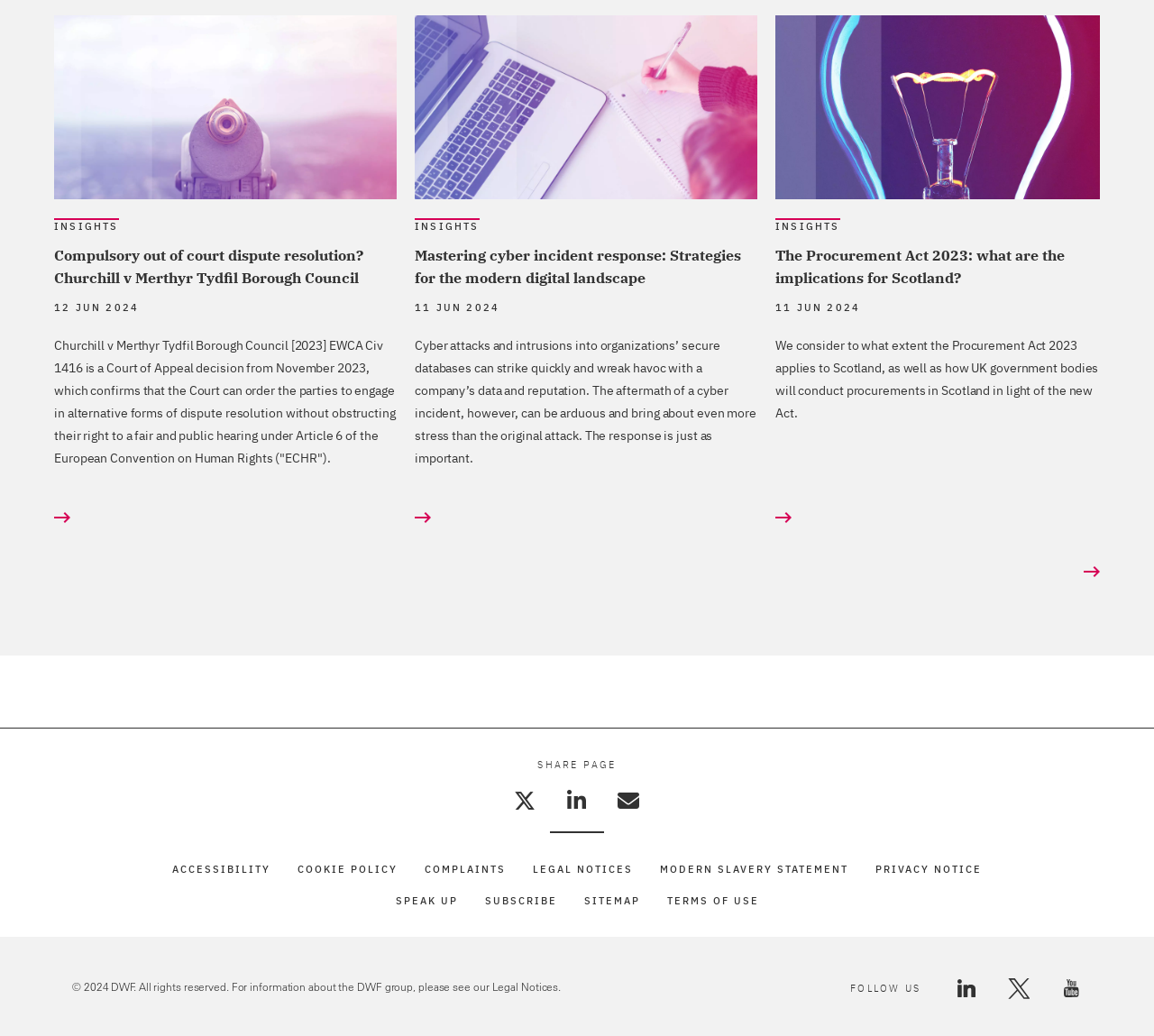Identify the bounding box coordinates of the region that should be clicked to execute the following instruction: "Explore the implications of the Procurement Act 2023 for Scotland".

[0.672, 0.015, 0.953, 0.192]